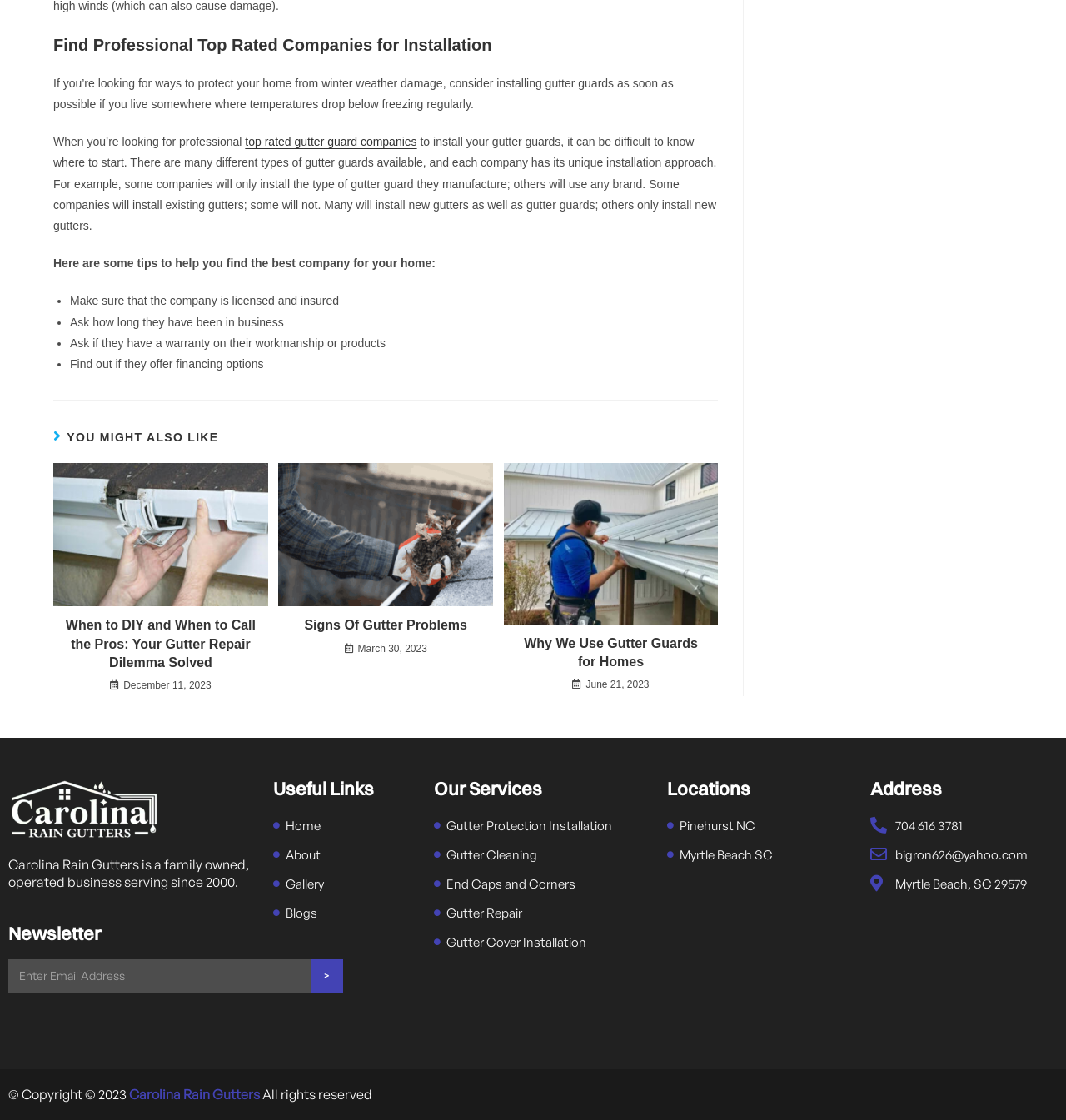Can you find the bounding box coordinates for the element to click on to achieve the instruction: "Click on the link to contact via phone number 704 616 3781"?

[0.817, 0.727, 0.992, 0.747]